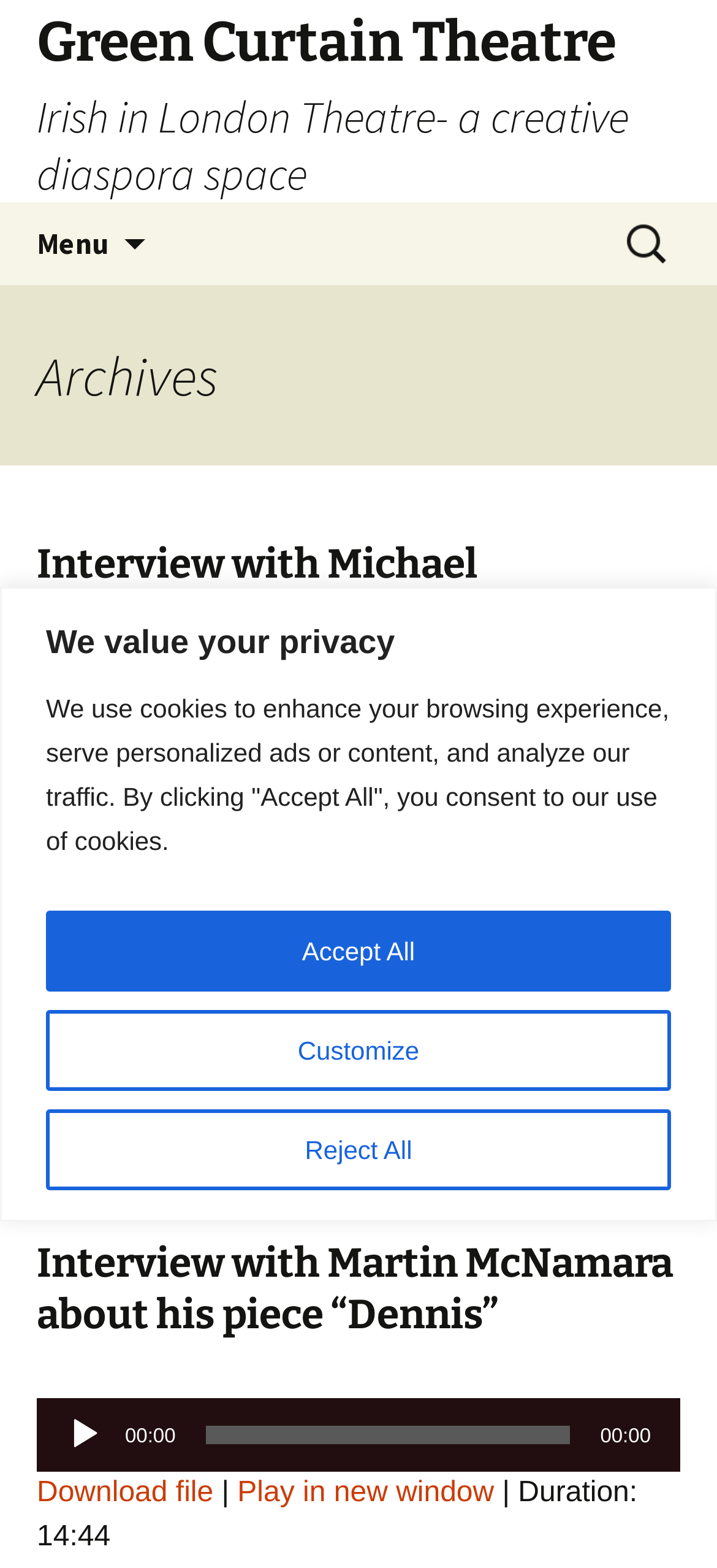What is the function of the slider in the audio player?
Please elaborate on the answer to the question with detailed information.

The slider in the audio player is a time slider that allows users to control the playback time of the audio file. It is a horizontal slider that can be dragged to move to a specific point in the audio file.